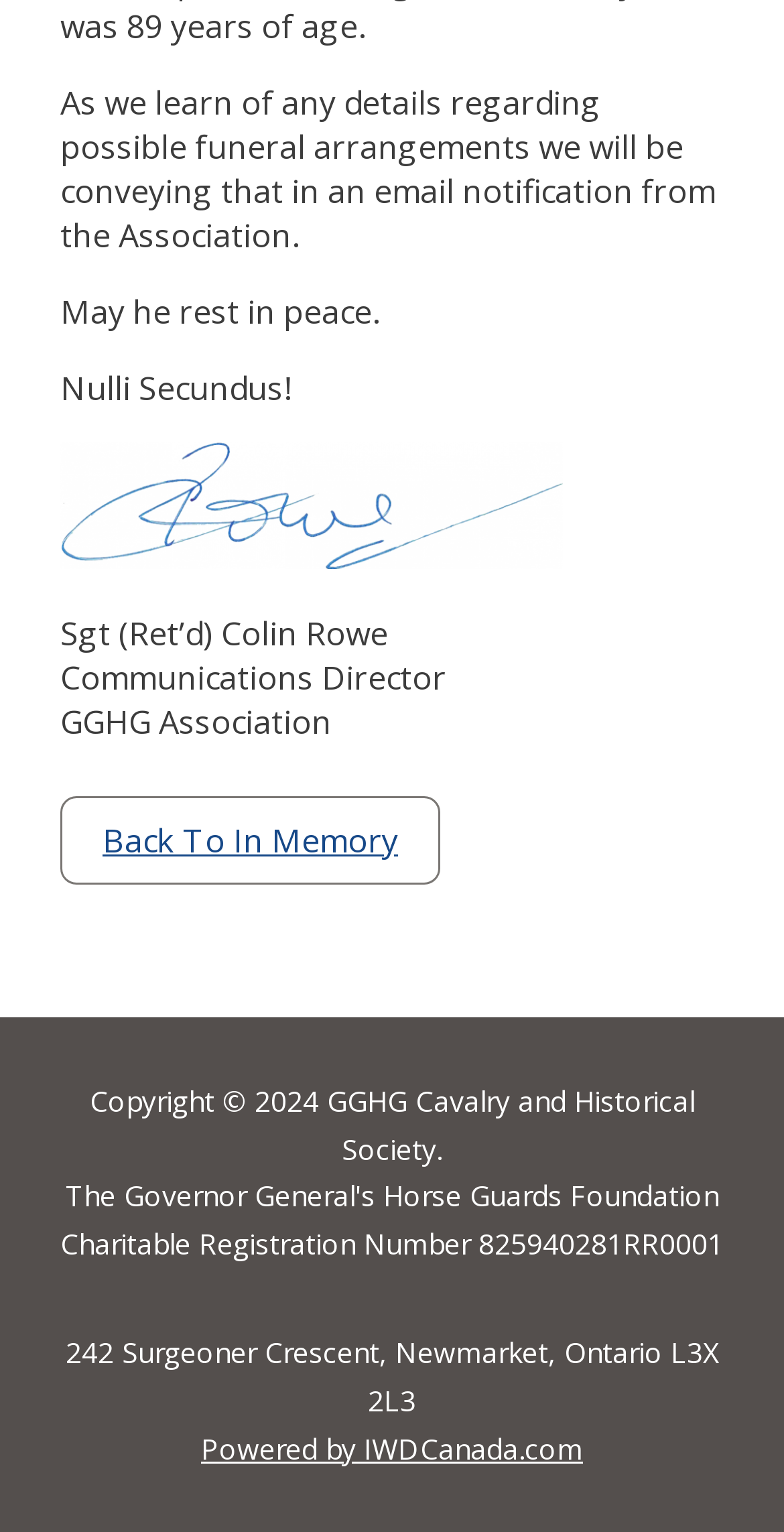Answer the following in one word or a short phrase: 
What is the role of Sgt (Ret’d) Colin Rowe?

Communications Director